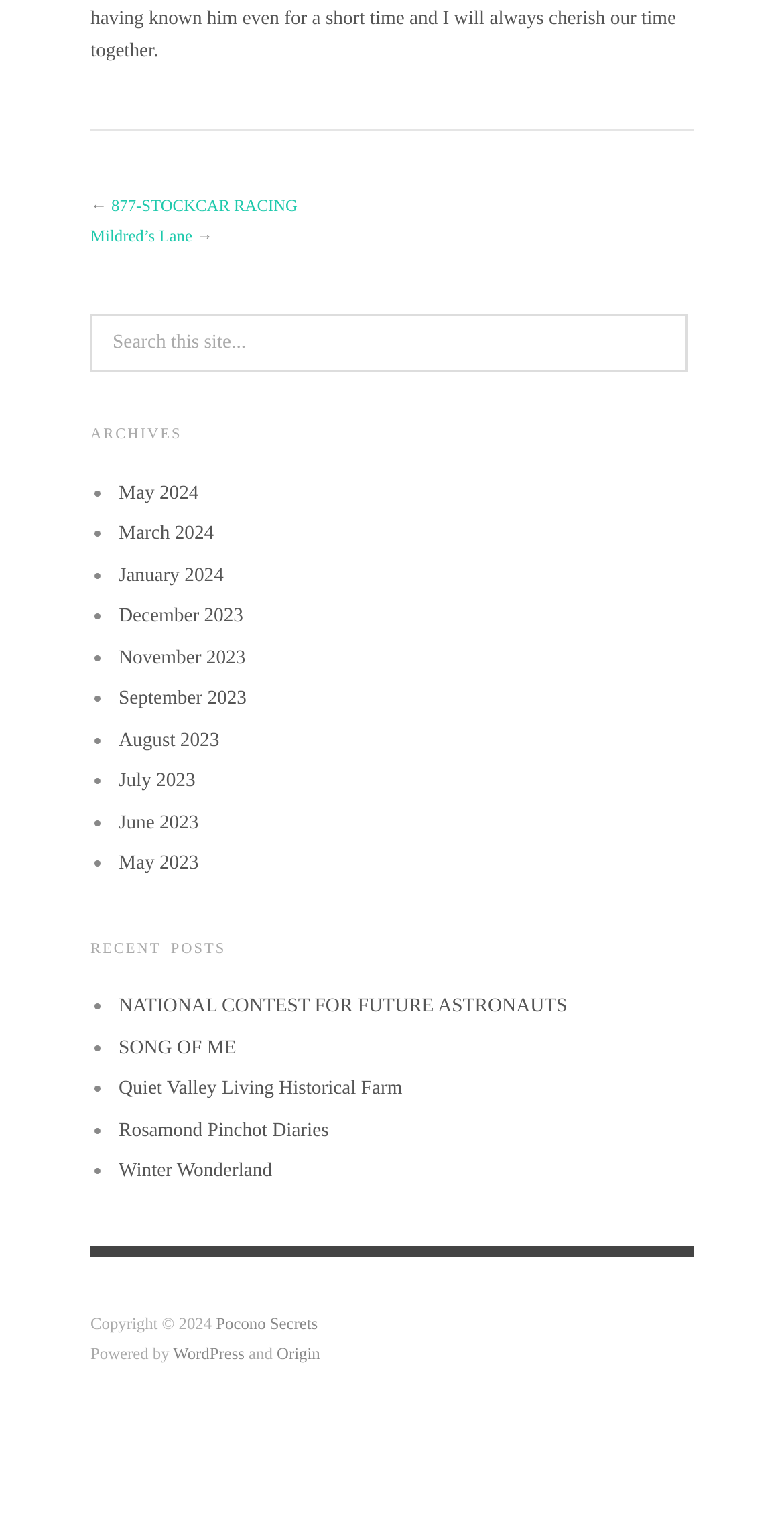Please mark the bounding box coordinates of the area that should be clicked to carry out the instruction: "Visit WordPress".

[0.221, 0.874, 0.312, 0.886]